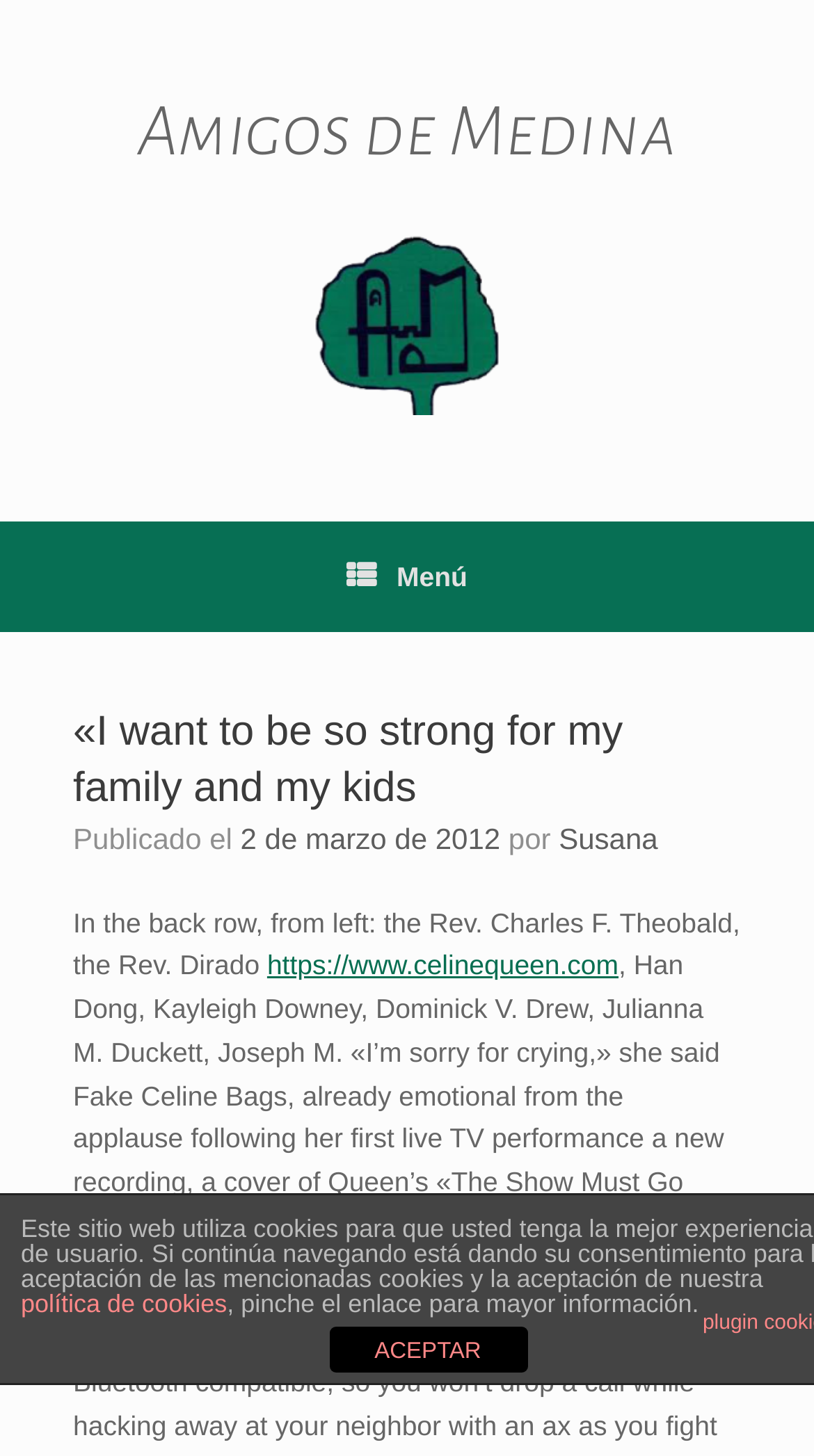What is the name of the song covered by Celine Dion?
Examine the screenshot and reply with a single word or phrase.

The Show Must Go On